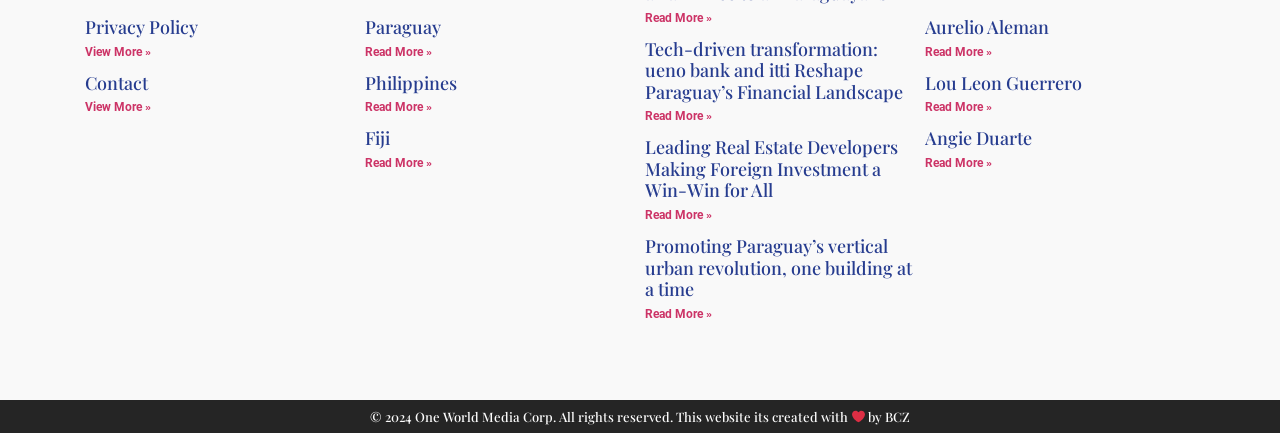Pinpoint the bounding box coordinates of the area that should be clicked to complete the following instruction: "Visit BCZ website". The coordinates must be given as four float numbers between 0 and 1, i.e., [left, top, right, bottom].

[0.692, 0.942, 0.711, 0.981]